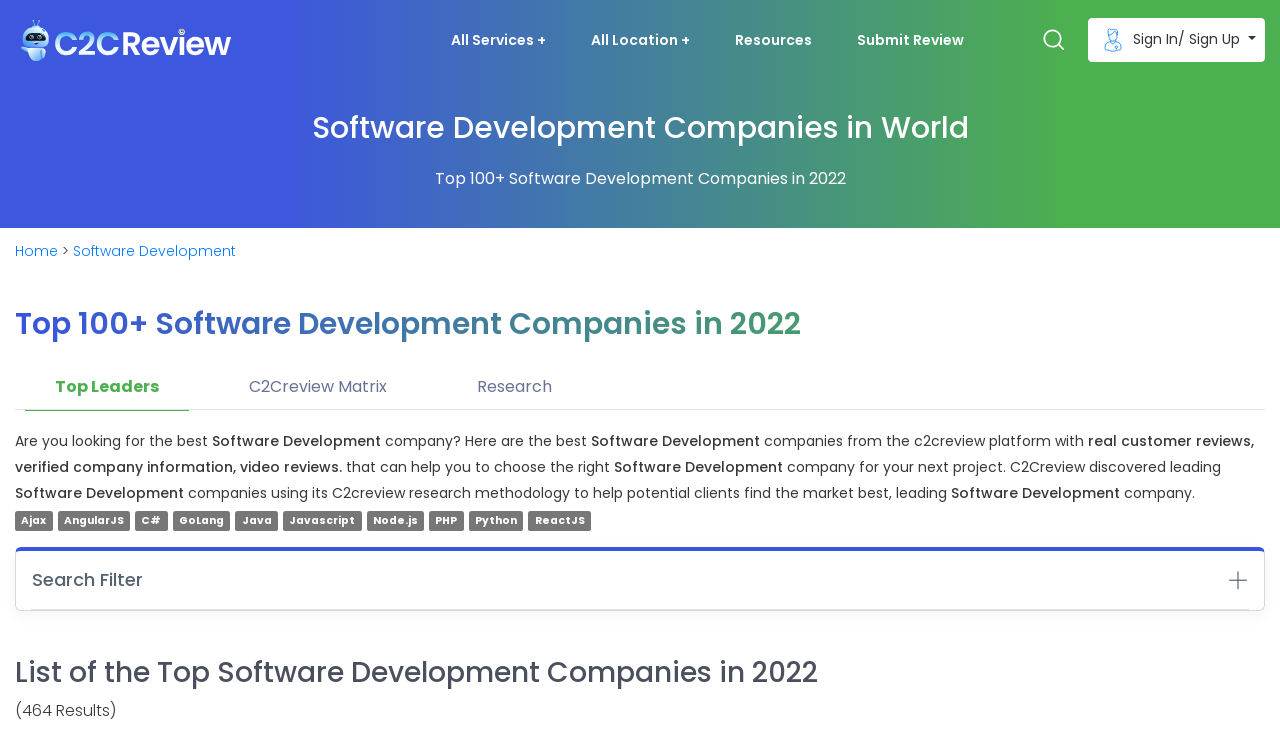How many results are shown in the list?
Refer to the image and respond with a one-word or short-phrase answer.

464 Results